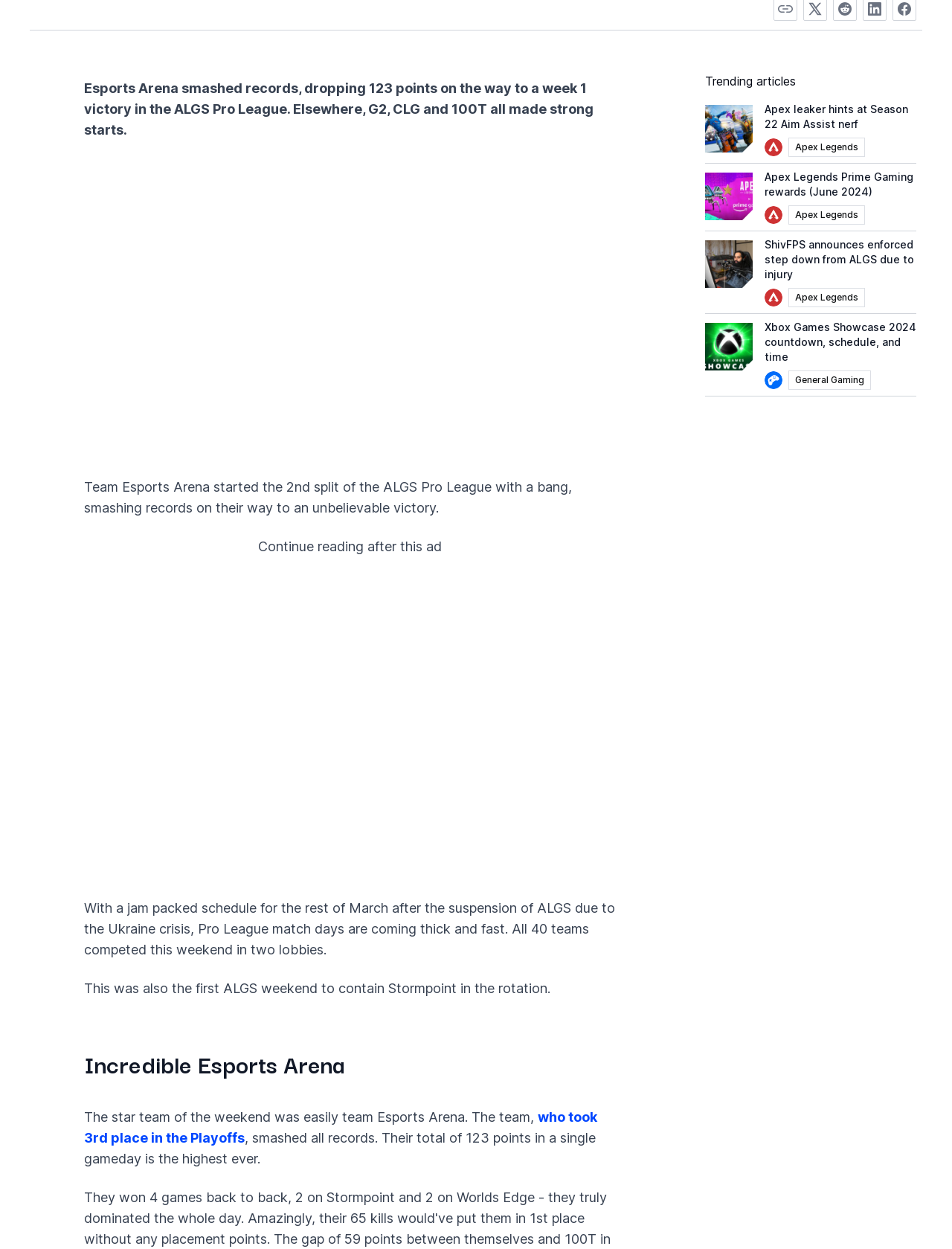Can you give a comprehensive explanation to the question given the content of the image?
What is the name of the game mentioned in the trending articles section?

In the trending articles section, there are multiple links with the text 'Apex Legends', which suggests that Apex Legends is the name of the game mentioned.